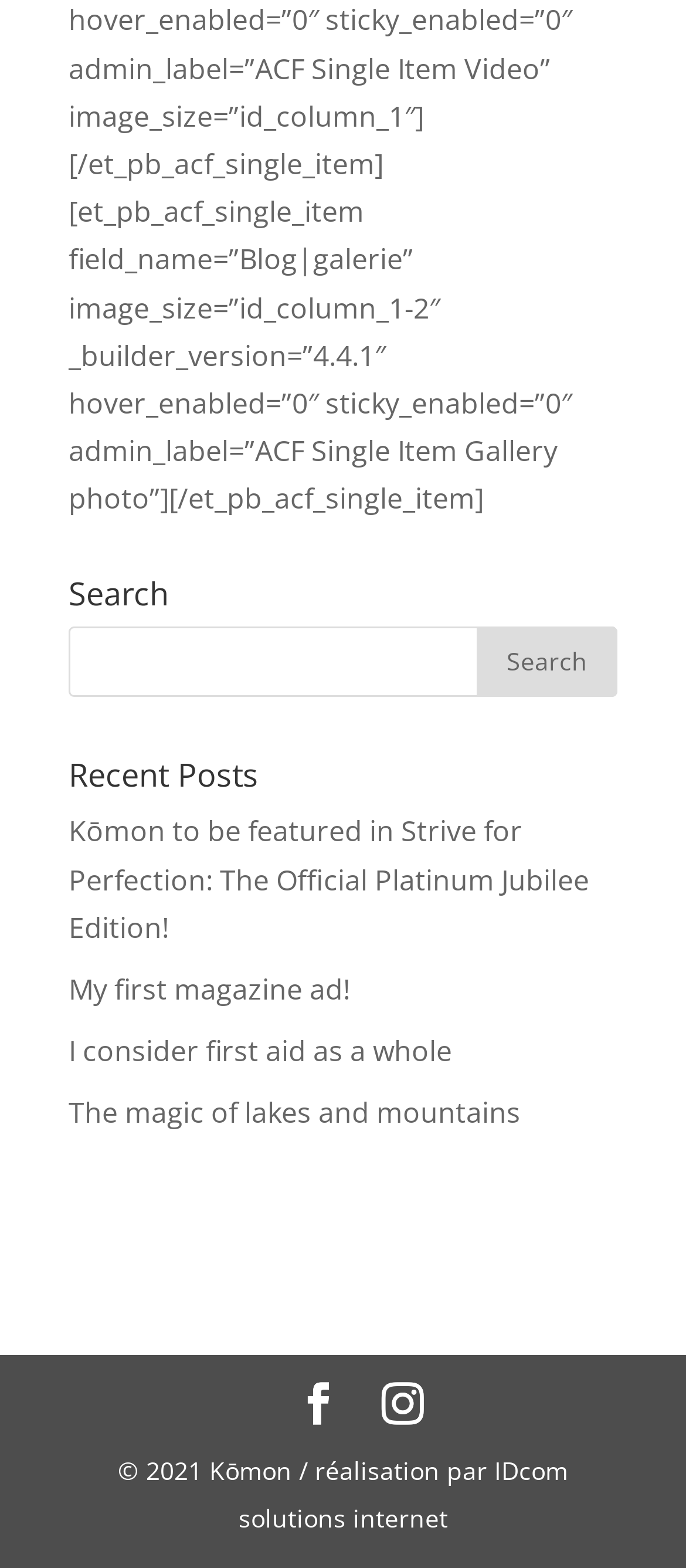Respond with a single word or short phrase to the following question: 
How many recent posts are listed?

4